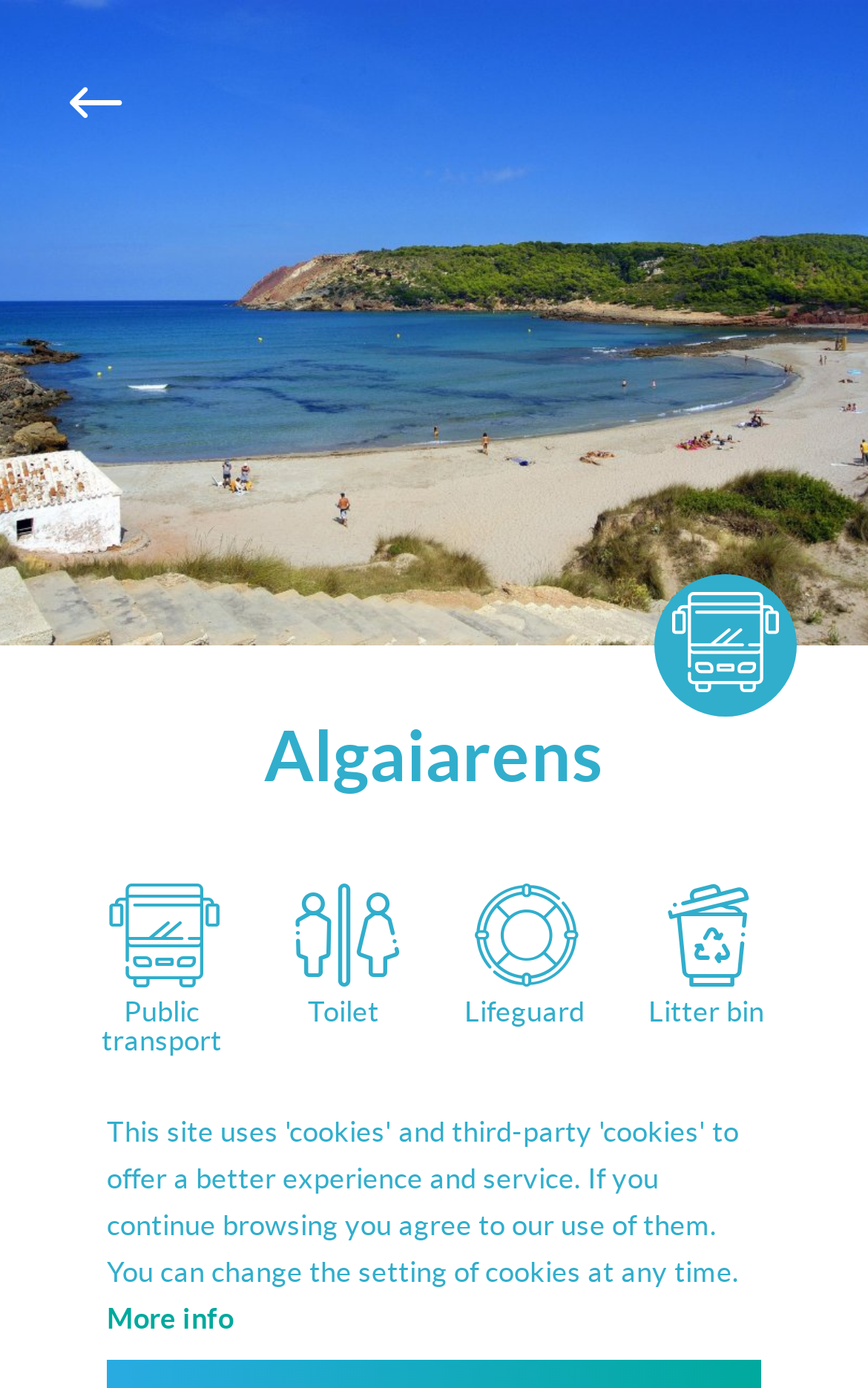Provide an in-depth caption for the elements present on the webpage.

The webpage is about Algaiarens, a beach destination. At the top of the page, there is a prominent link and image with the title "Algaiarens", taking up the full width of the page. Below this, there is a smaller link and image on the right side of the page.

The main content of the page is divided into two sections. The first section is a heading that reads "Algaiarens" and is located near the top of the page. Below this heading, there are four static text elements arranged horizontally, listing amenities available at the beach, including public transport, toilet, lifeguard, and litter bin.

The second section is a paragraph of text that provides information about the La Vall and Algaiarens beaches, stating that they are about 11 km from Ciutadella and have alternative names. This text is located below the amenities list.

At the very top of the page, there is a small link on the left side, and at the bottom of the page, there is a link that reads "More info" on the left side.